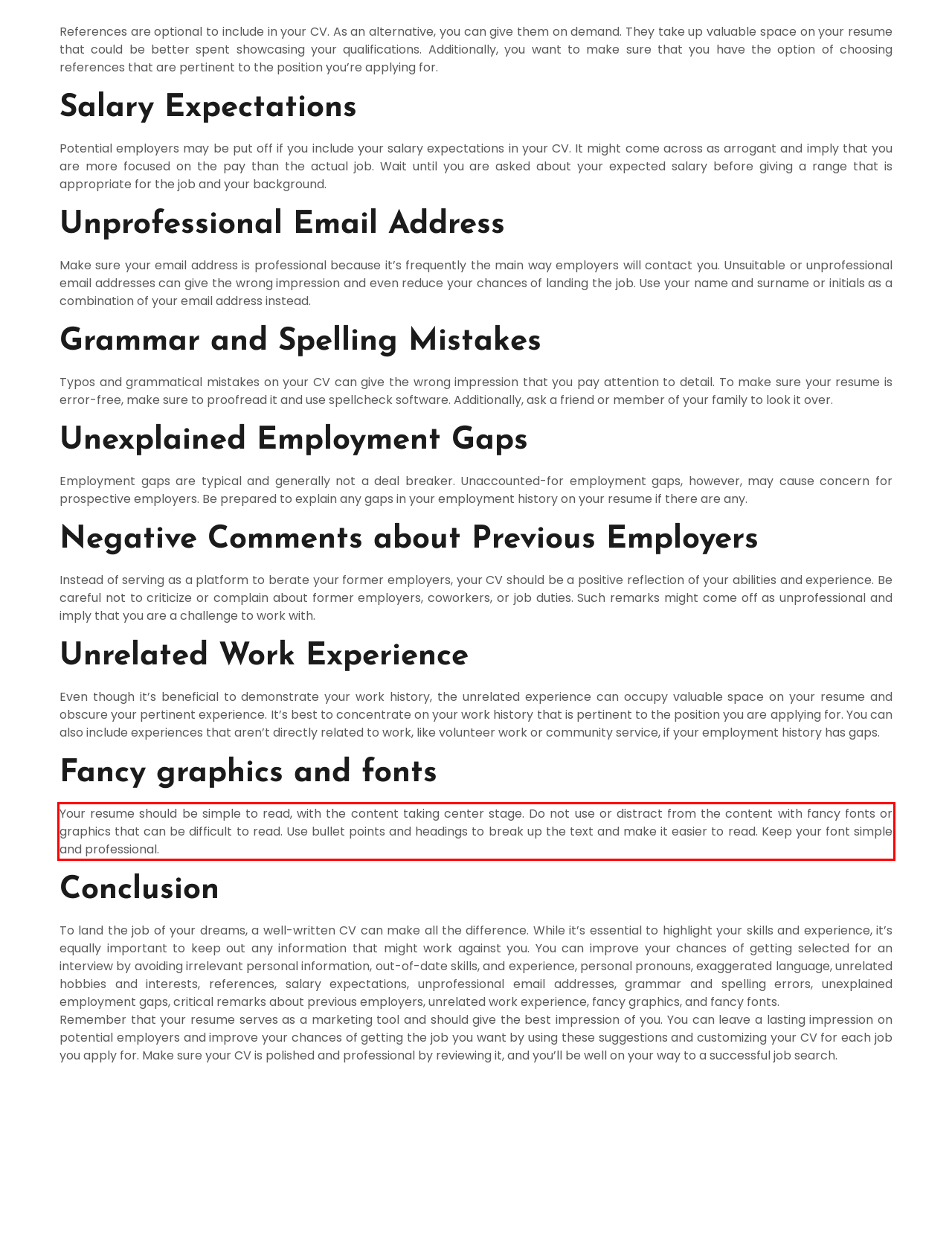You have a screenshot of a webpage, and there is a red bounding box around a UI element. Utilize OCR to extract the text within this red bounding box.

Your resume should be simple to read, with the content taking center stage. Do not use or distract from the content with fancy fonts or graphics that can be difficult to read. Use bullet points and headings to break up the text and make it easier to read. Keep your font simple and professional.